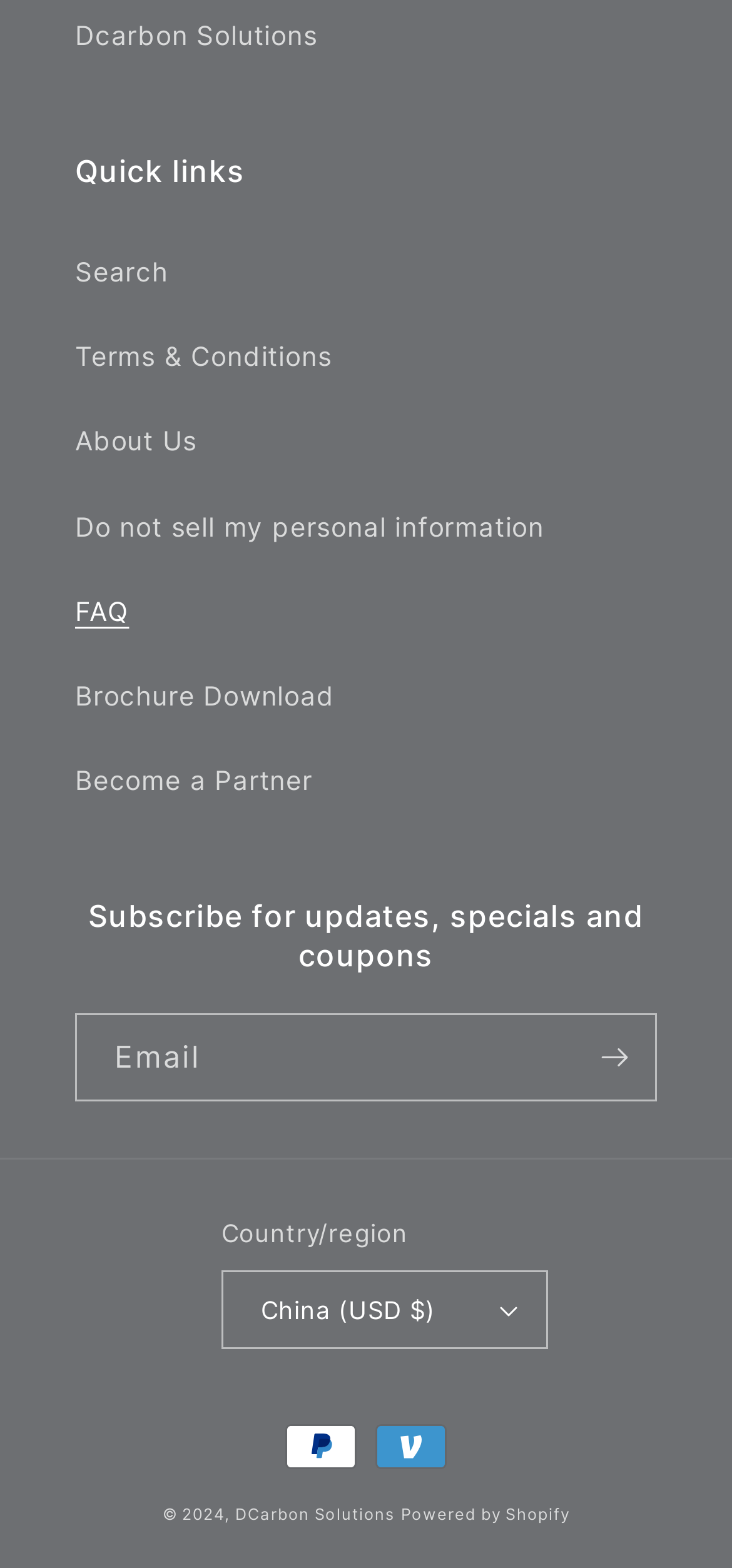From the webpage screenshot, predict the bounding box of the UI element that matches this description: "Search".

[0.103, 0.146, 0.897, 0.2]